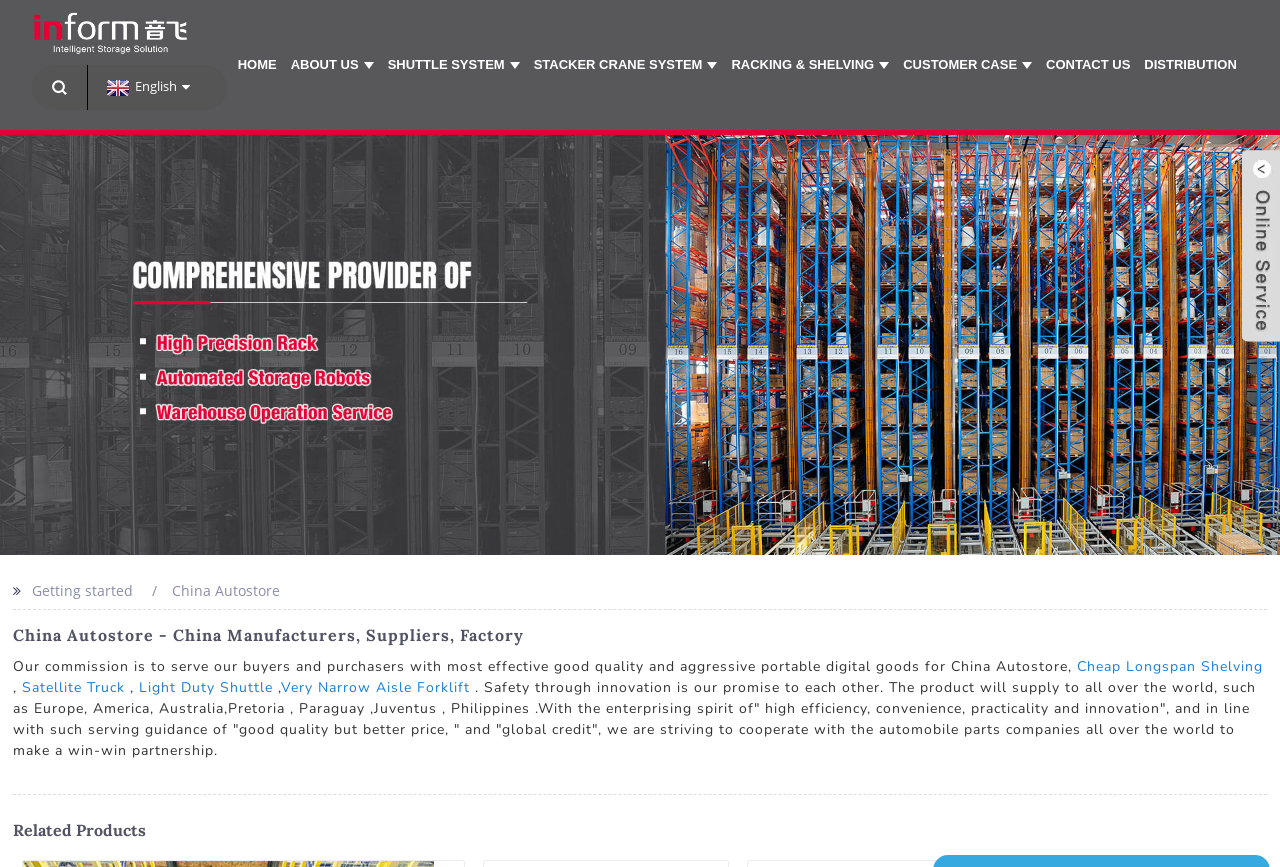What is the section title below the main heading?
Using the information from the image, give a concise answer in one word or a short phrase.

Related Products